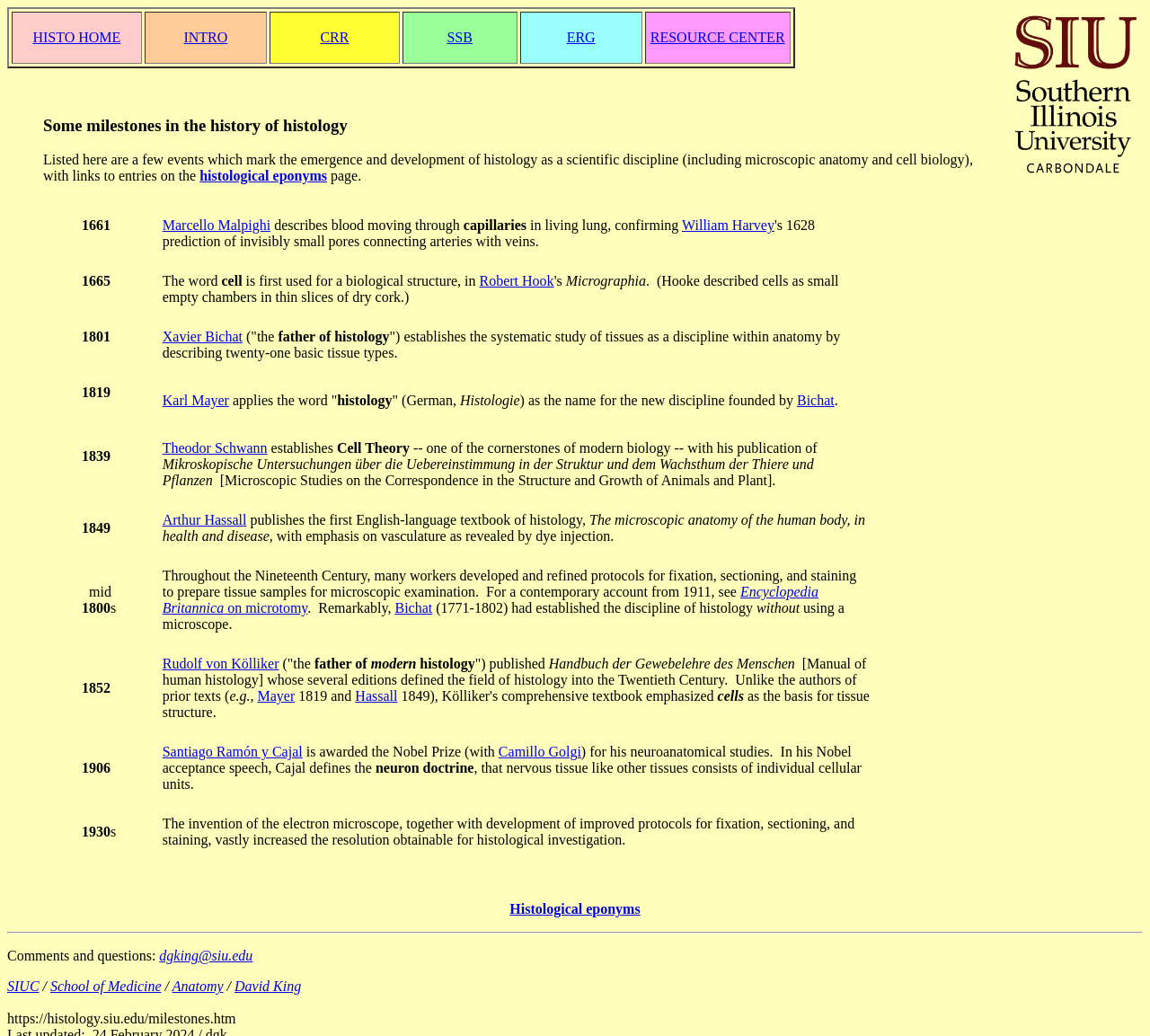Provide an in-depth caption for the elements present on the webpage.

The webpage is about the history of histology, with the title "Histology at SIU" at the top. Below the title, there is an image of Southern Illinois University. 

On the left side of the page, there is a table with several links, including "HISTO HOME", "INTRO", "CRR", "SSB", "ERG", and "RESOURCE CENTER". These links are arranged horizontally and take up about half of the page's width.

The main content of the page is a blockquote section that occupies most of the page's width. It starts with a heading "Some milestones in the history of histology" followed by a paragraph of text that introduces the topic. The text explains that the page lists some events that mark the emergence and development of histology as a scientific discipline, including microscopic anatomy and cell biology.

Below the introductory text, there is a table with multiple rows, each containing a year and a brief description of a historical event related to histology. The years range from 1661 to 1852, and the events include descriptions of scientific discoveries and publications by notable figures in the field of histology, such as Marcello Malpighi, Robert Hooke, Xavier Bichat, and Rudolf von Kölliker. Some of the descriptions contain links to additional information about the people and topics mentioned.

The table takes up most of the page's height, with some empty space at the bottom. Overall, the page has a simple and organized layout, with a focus on presenting historical information about the development of histology.